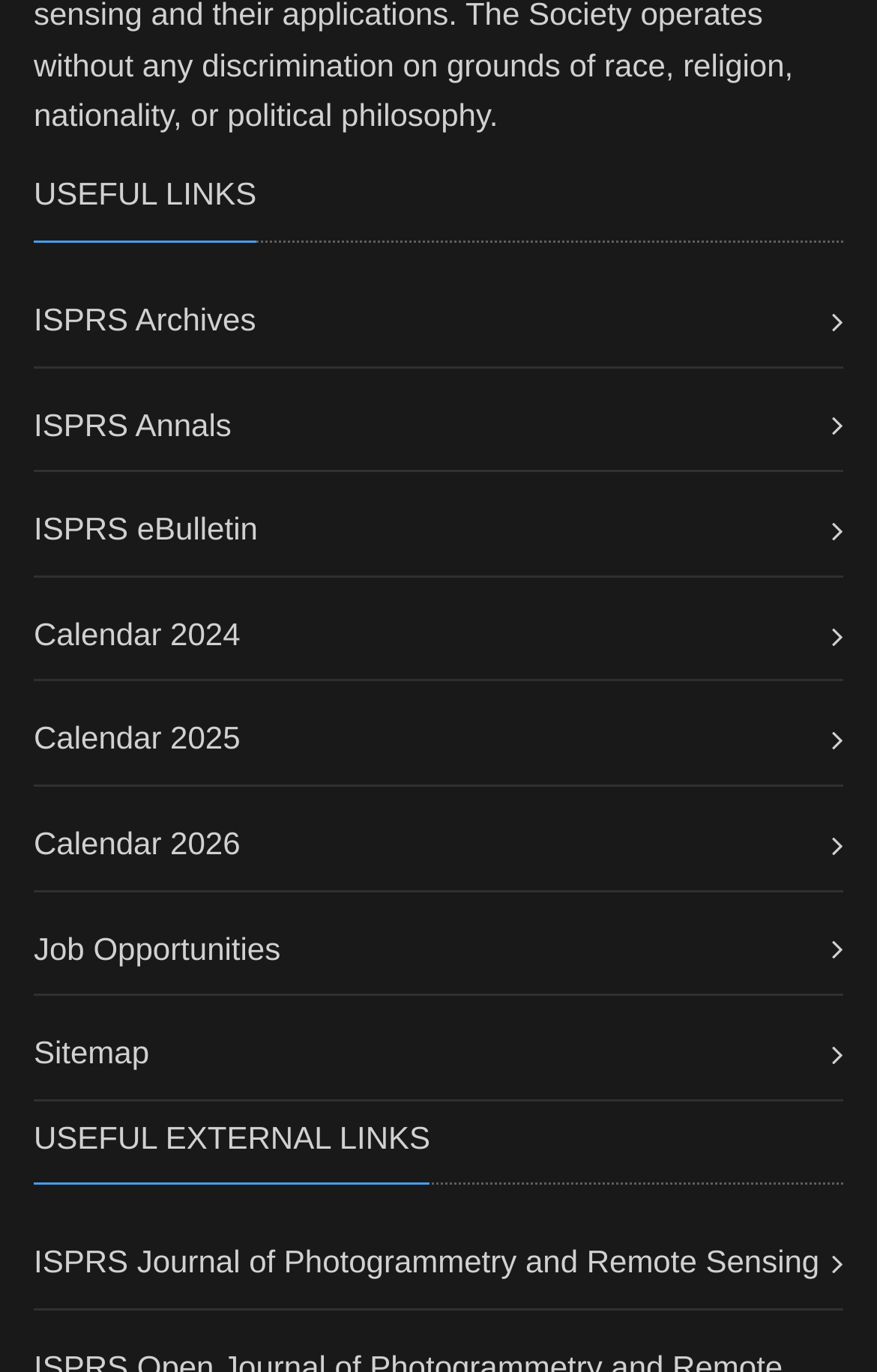Predict the bounding box coordinates of the area that should be clicked to accomplish the following instruction: "browse ISPRS Annals". The bounding box coordinates should consist of four float numbers between 0 and 1, i.e., [left, top, right, bottom].

[0.038, 0.296, 0.264, 0.322]